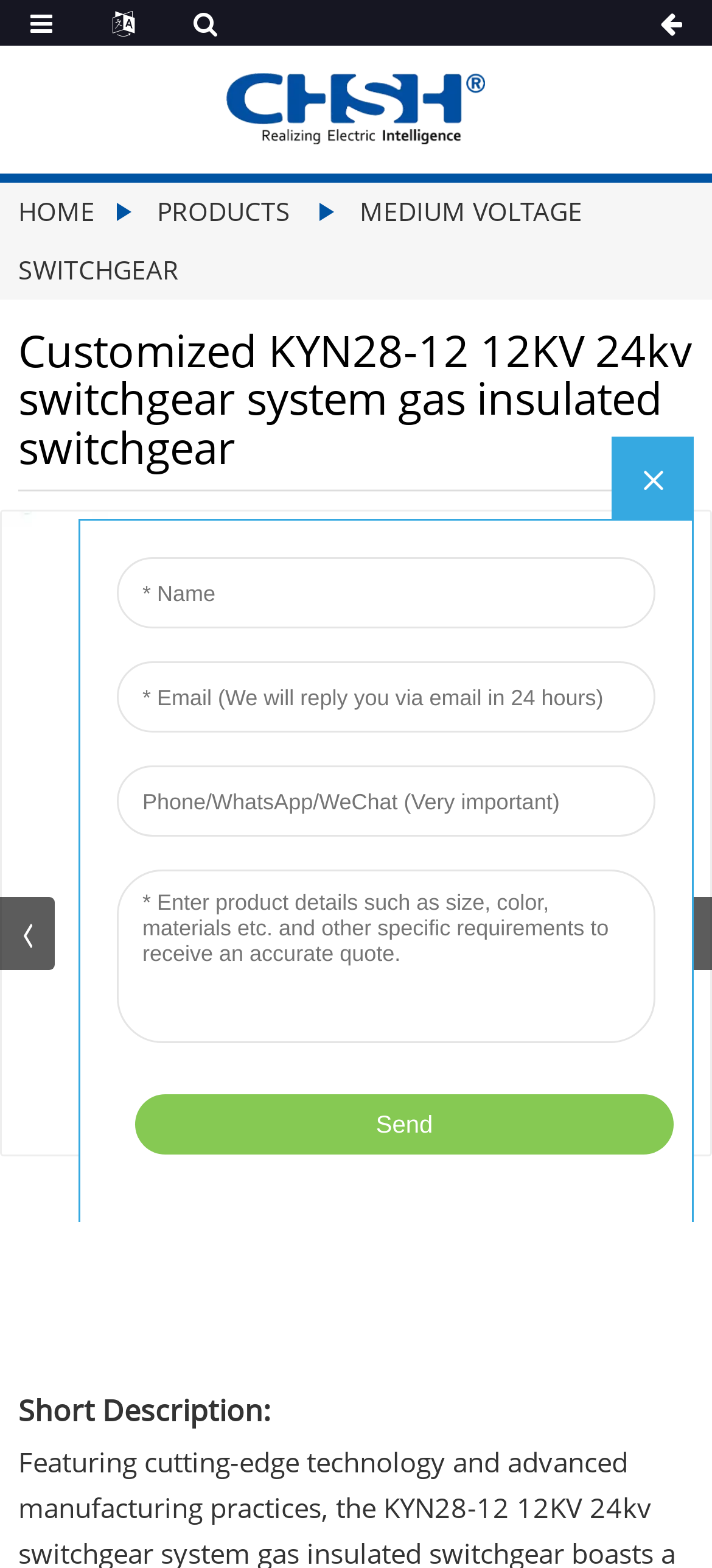Extract the primary header of the webpage and generate its text.

Customized KYN28-12 12KV 24kv switchgear system gas insulated switchgear